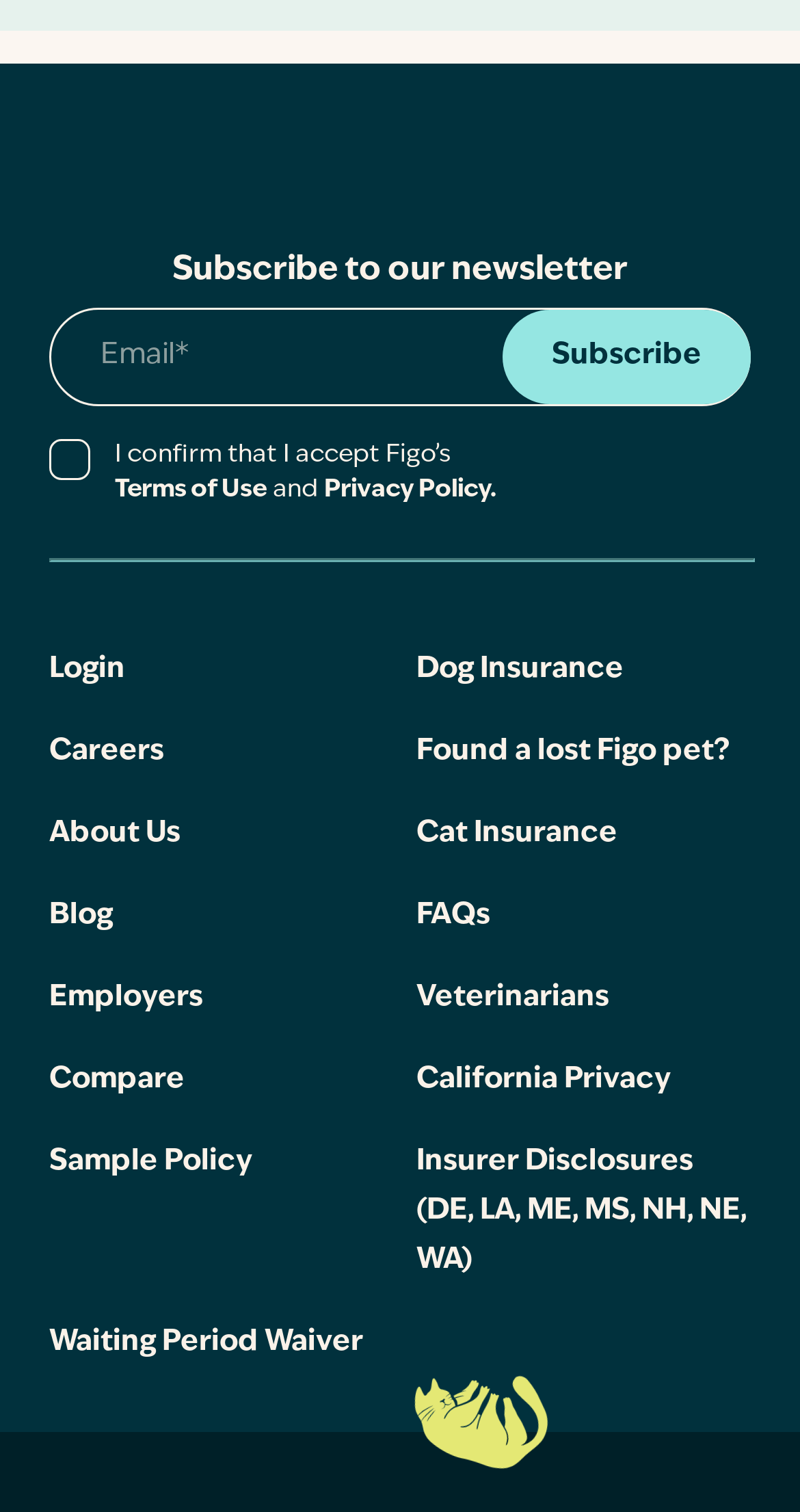Locate the bounding box coordinates of the element's region that should be clicked to carry out the following instruction: "View Dog Insurance". The coordinates need to be four float numbers between 0 and 1, i.e., [left, top, right, bottom].

[0.521, 0.433, 0.779, 0.453]